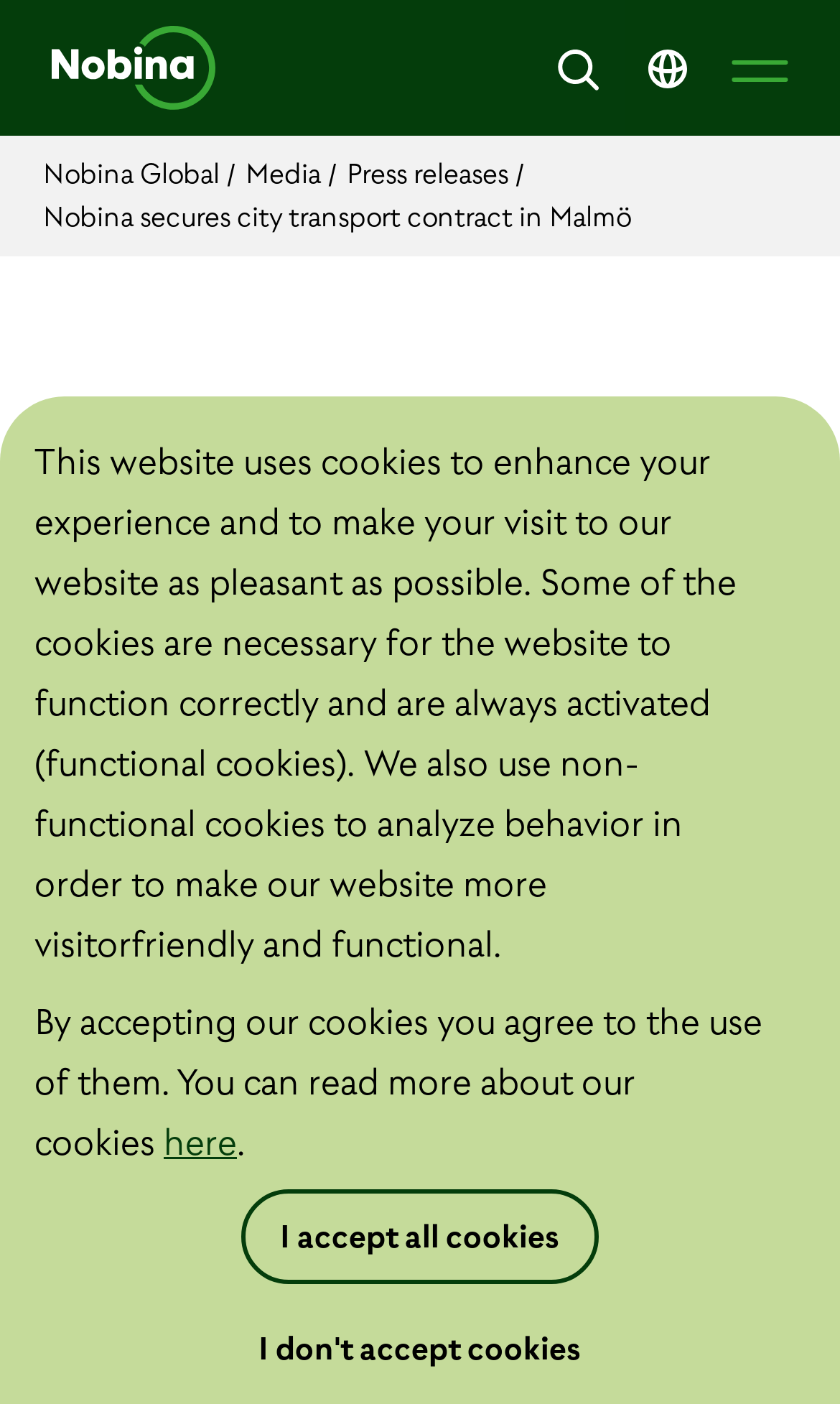Based on the element description JC College, identify the bounding box of the UI element in the given webpage screenshot. The coordinates should be in the format (top-left x, top-left y, bottom-right x, bottom-right y) and must be between 0 and 1.

None